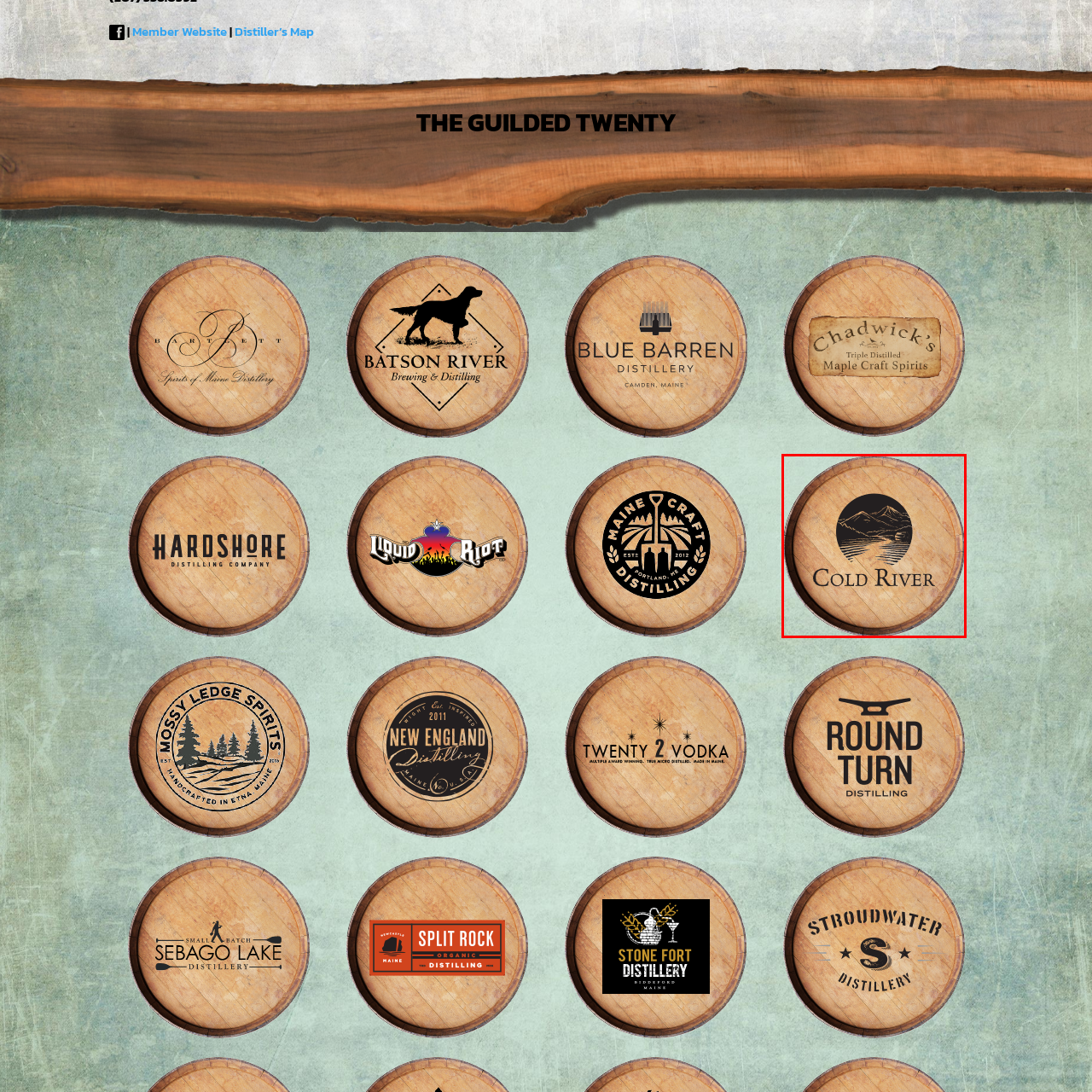Explain comprehensively what is shown in the image marked by the red outline.

The image features a rustic wooden barrel design with a detailed black emblem at its center. The emblem showcases a serene landscape of mountains reflected in water, symbolizing tranquility and nature's beauty. Below this graphic, the name "COLD RIVER" is prominently displayed in bold, elegant typography, suggesting a brand associated with high-quality craftsmanship, possibly linked to beverages or artisan products. The overall aesthetic combines a sense of heritage and artisanal quality, inviting viewers to connect with the natural themes represented in the design.